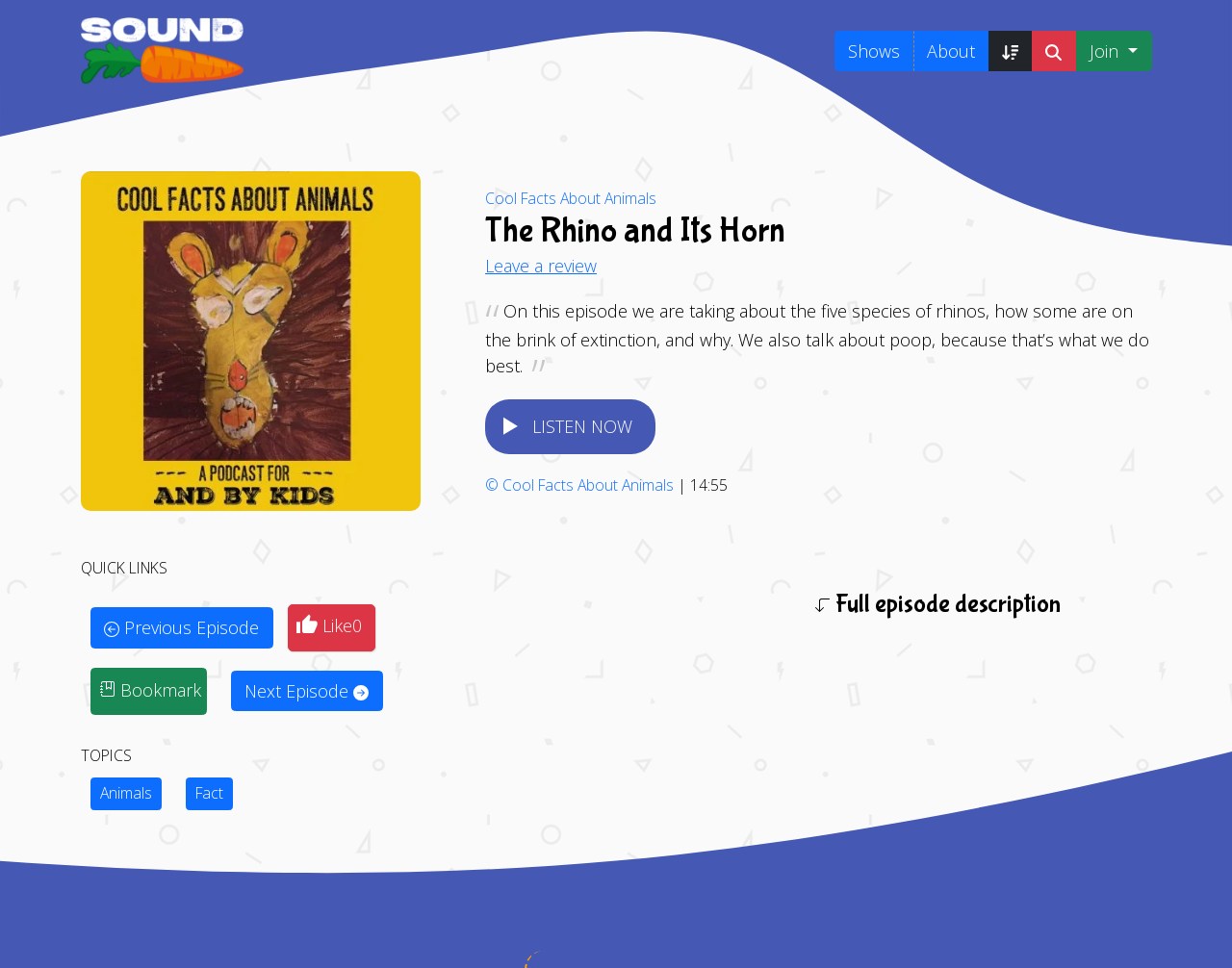What is the category of this episode?
Use the image to give a comprehensive and detailed response to the question.

I determined this answer by looking at the link 'Animals' under the 'TOPICS' section which suggests that this episode is categorized under 'Animals'.